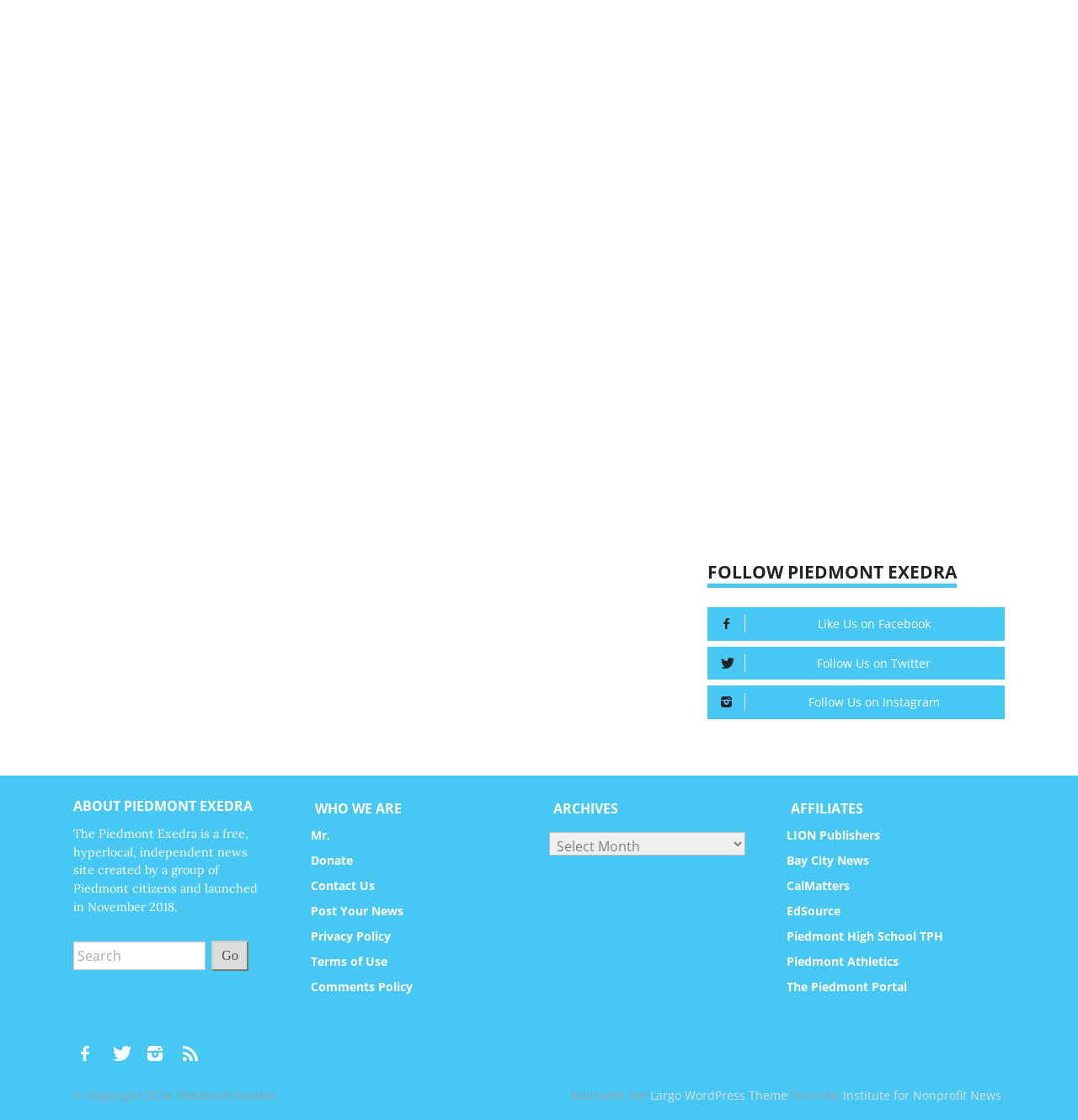What type of content is archived on the site?
Provide a thorough and detailed answer to the question.

The 'ARCHIVES' section of the site has a combobox with the text 'Archives', indicating that it is used to access archived content. Given the context of the site being a news site, it can be inferred that the archived content is news articles.